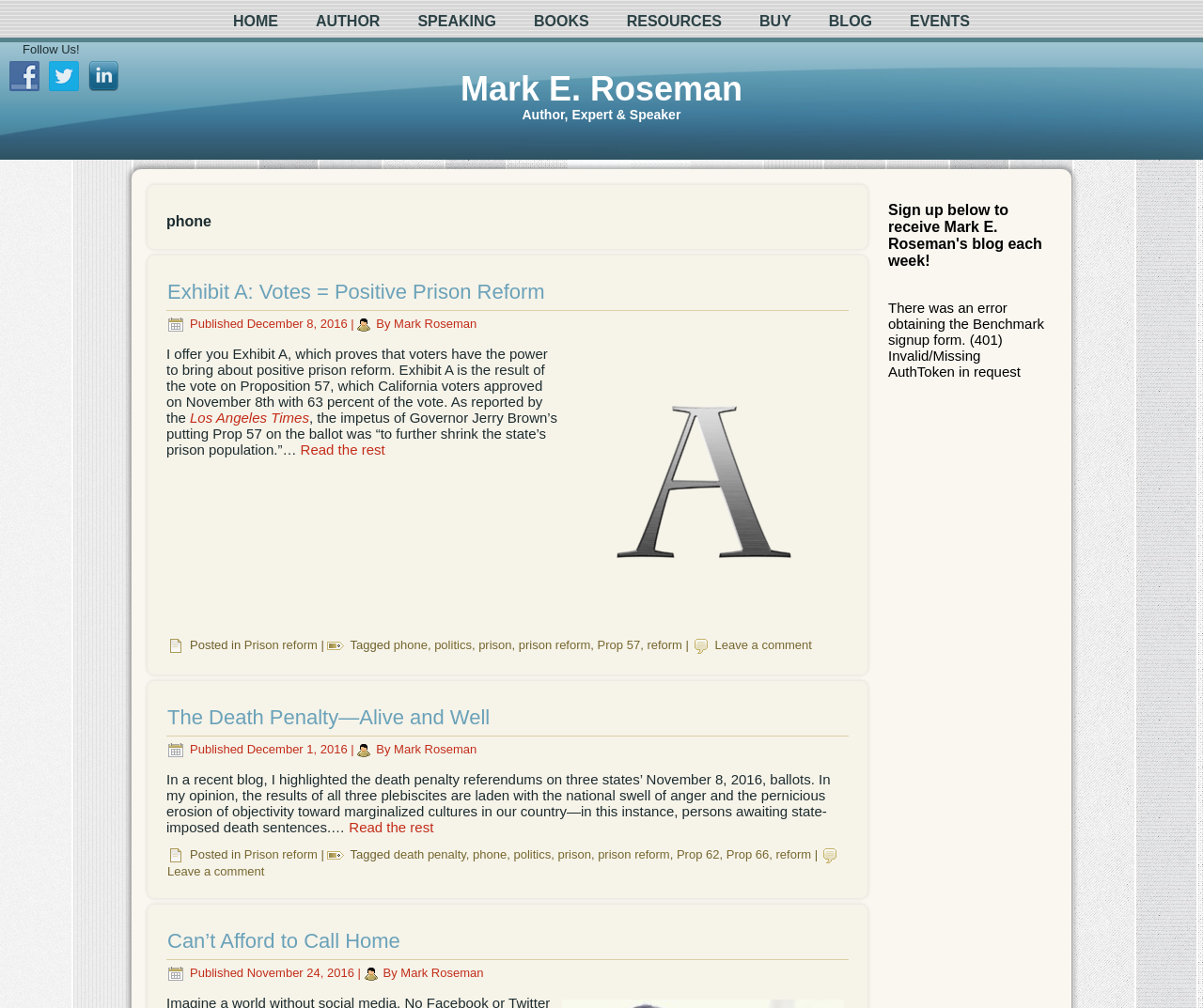Identify the bounding box coordinates for the element you need to click to achieve the following task: "Leave a comment on the article about The Death Penalty". Provide the bounding box coordinates as four float numbers between 0 and 1, in the form [left, top, right, bottom].

[0.139, 0.857, 0.22, 0.871]